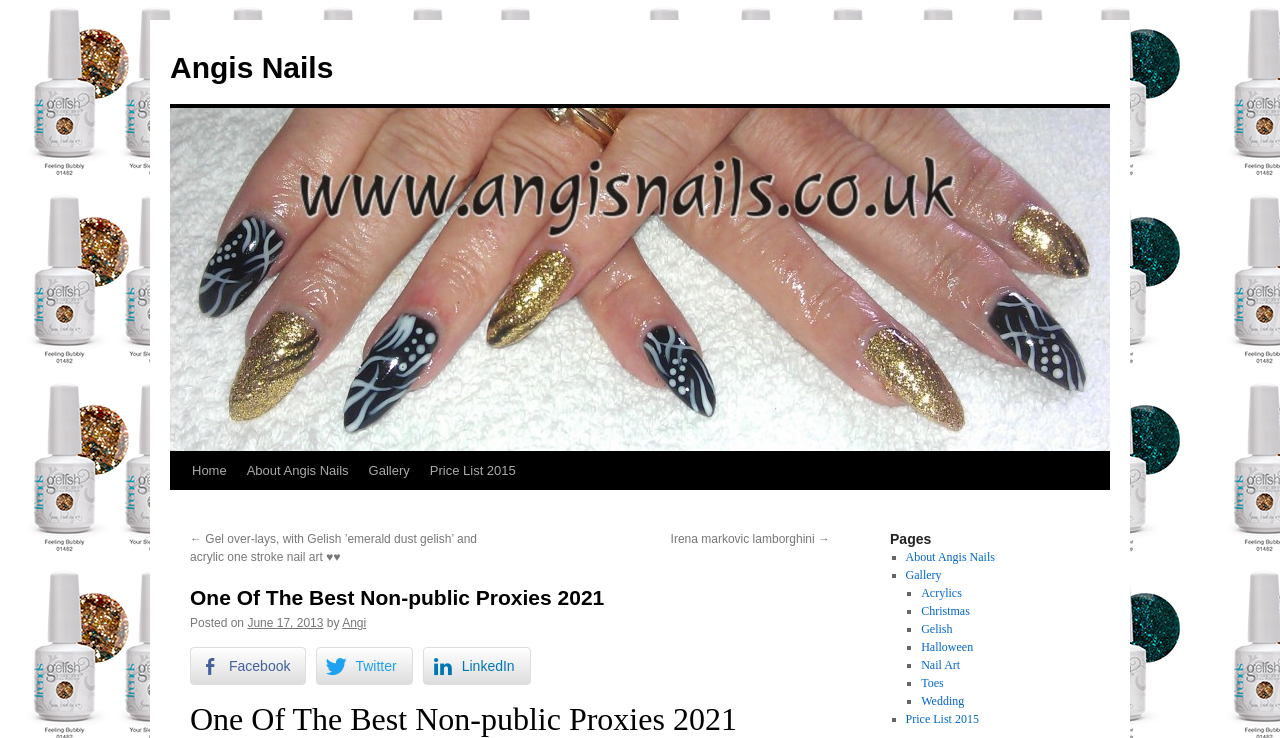Provide a one-word or one-phrase answer to the question:
What social media platforms are available?

Facebook, Twitter, LinkedIn